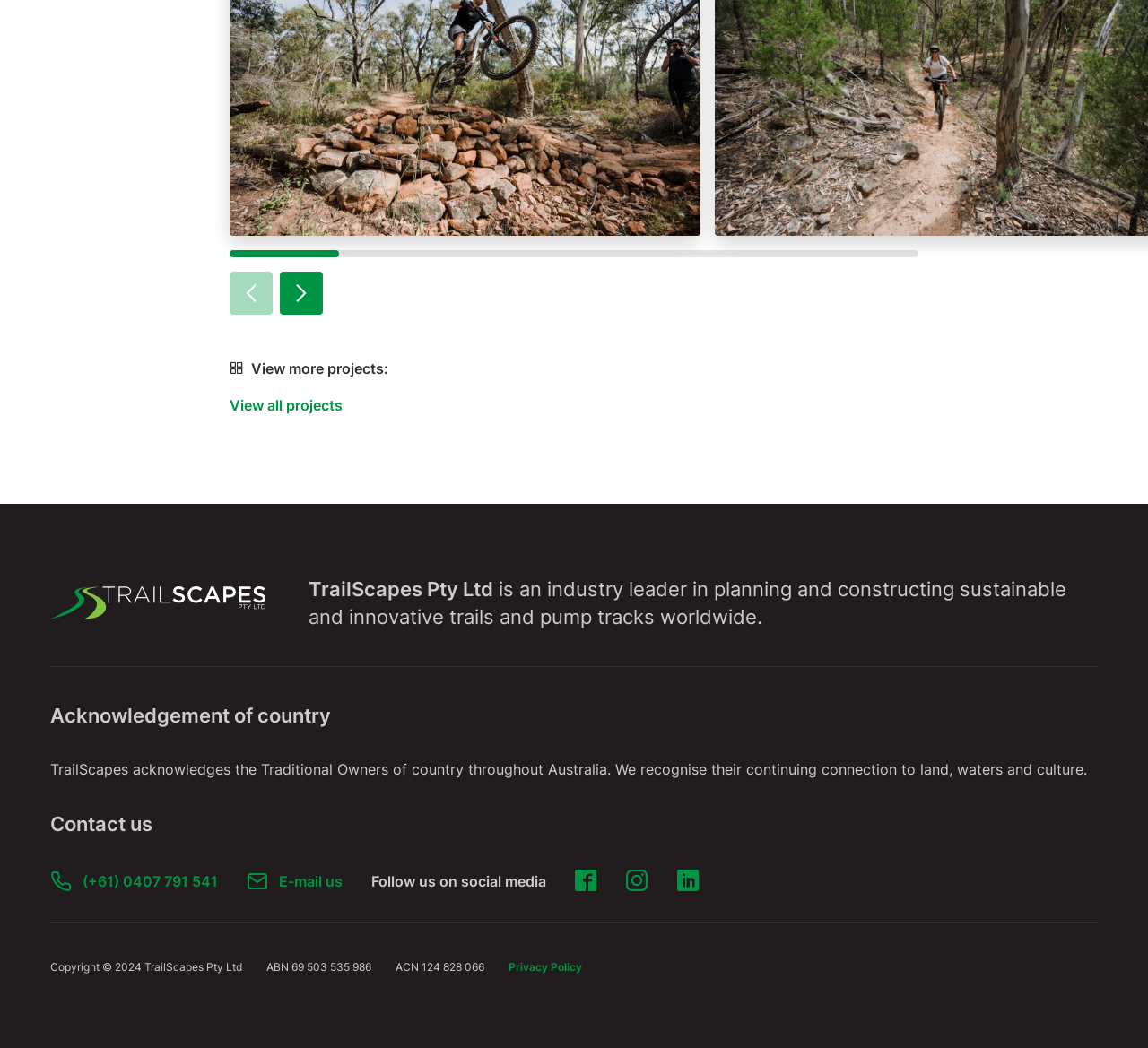Please find the bounding box for the UI element described by: "View all projects".

[0.2, 0.378, 0.298, 0.395]